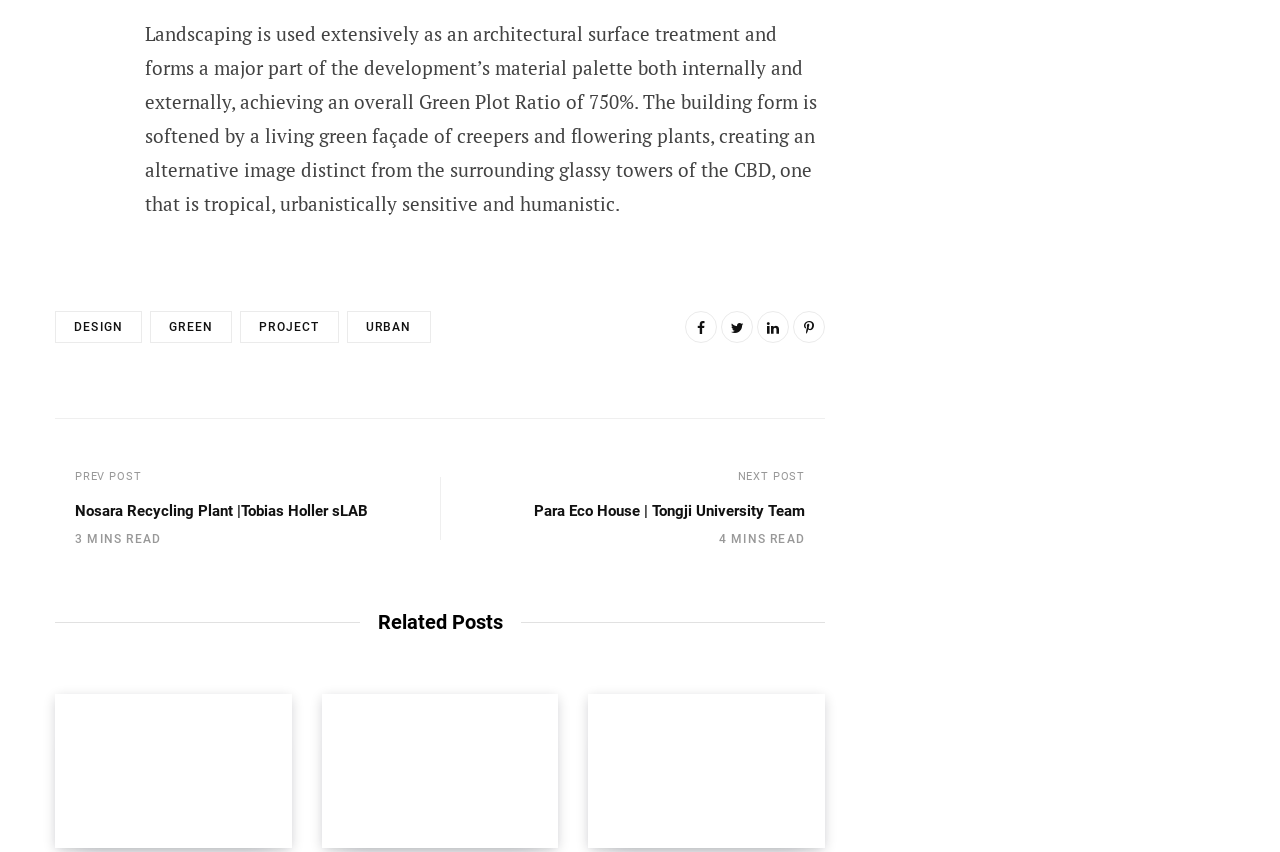Identify the bounding box coordinates of the region I need to click to complete this instruction: "Read the 'Nosara Recycling Plant |Tobias Holler sLAB' article".

[0.059, 0.59, 0.288, 0.611]